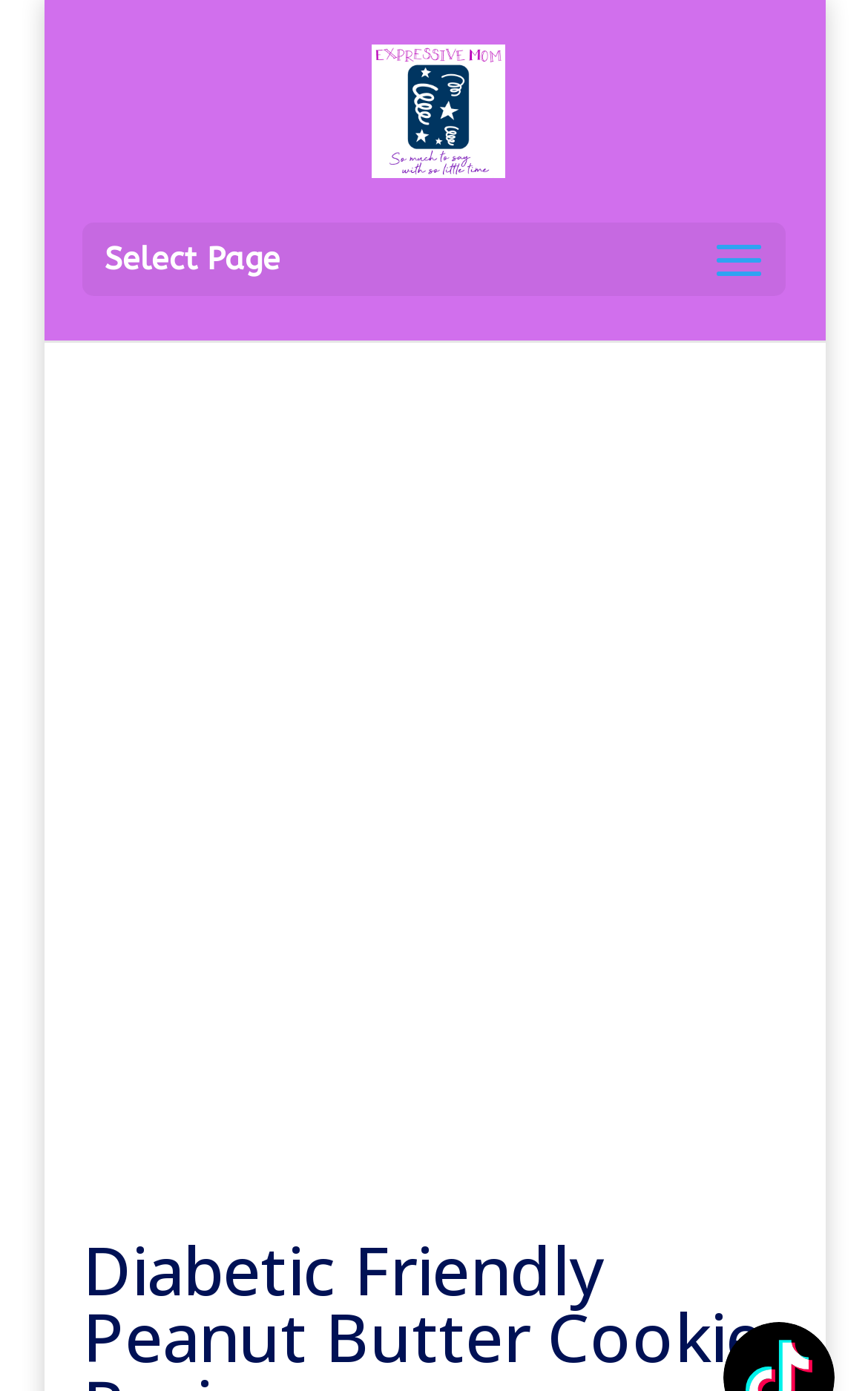Provide the bounding box coordinates of the UI element that matches the description: "alt="Expressive Mom"".

[0.428, 0.065, 0.582, 0.092]